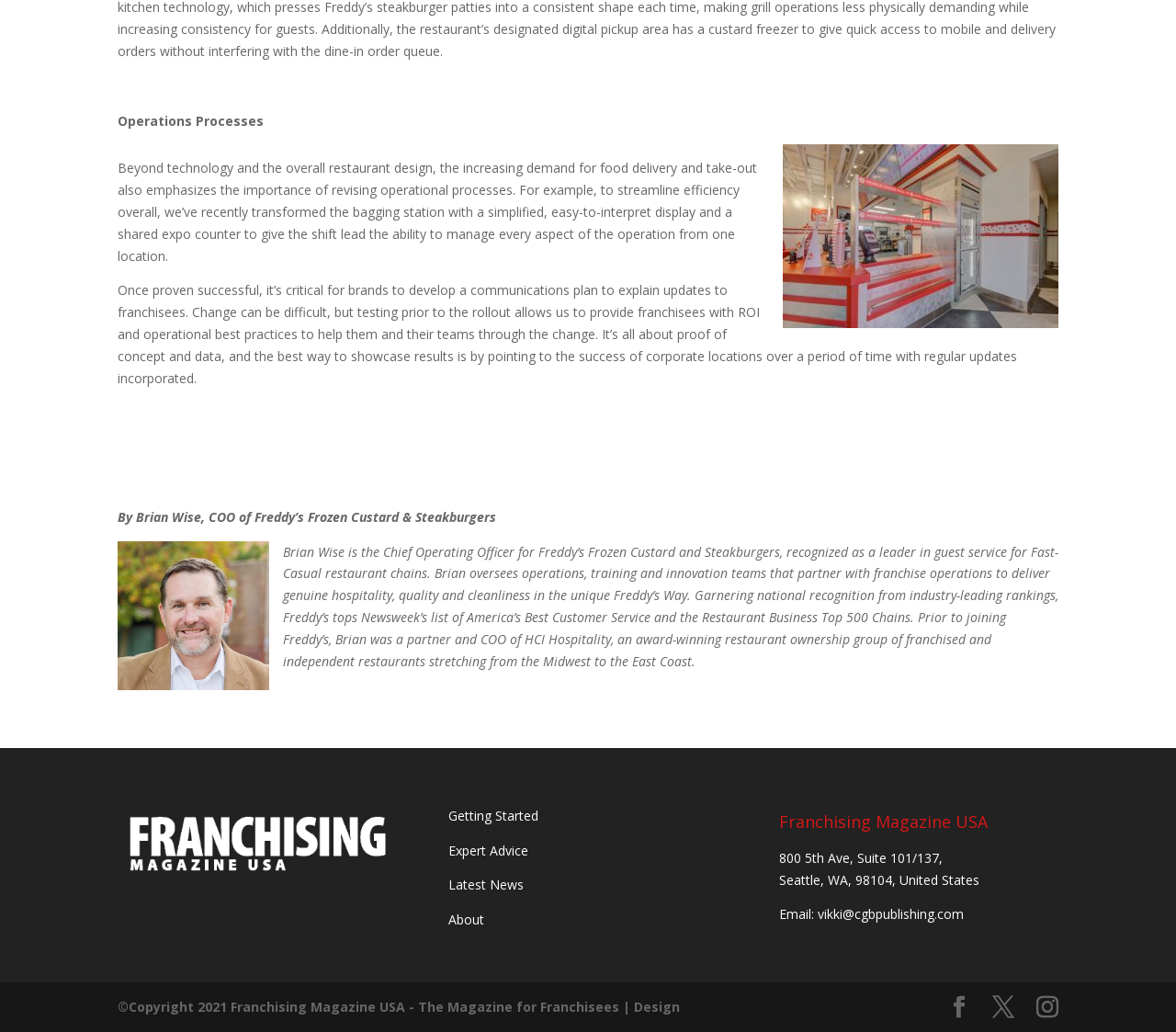What is the name of the restaurant chain?
Refer to the image and answer the question using a single word or phrase.

Freddy’s Frozen Custard and Steakburgers